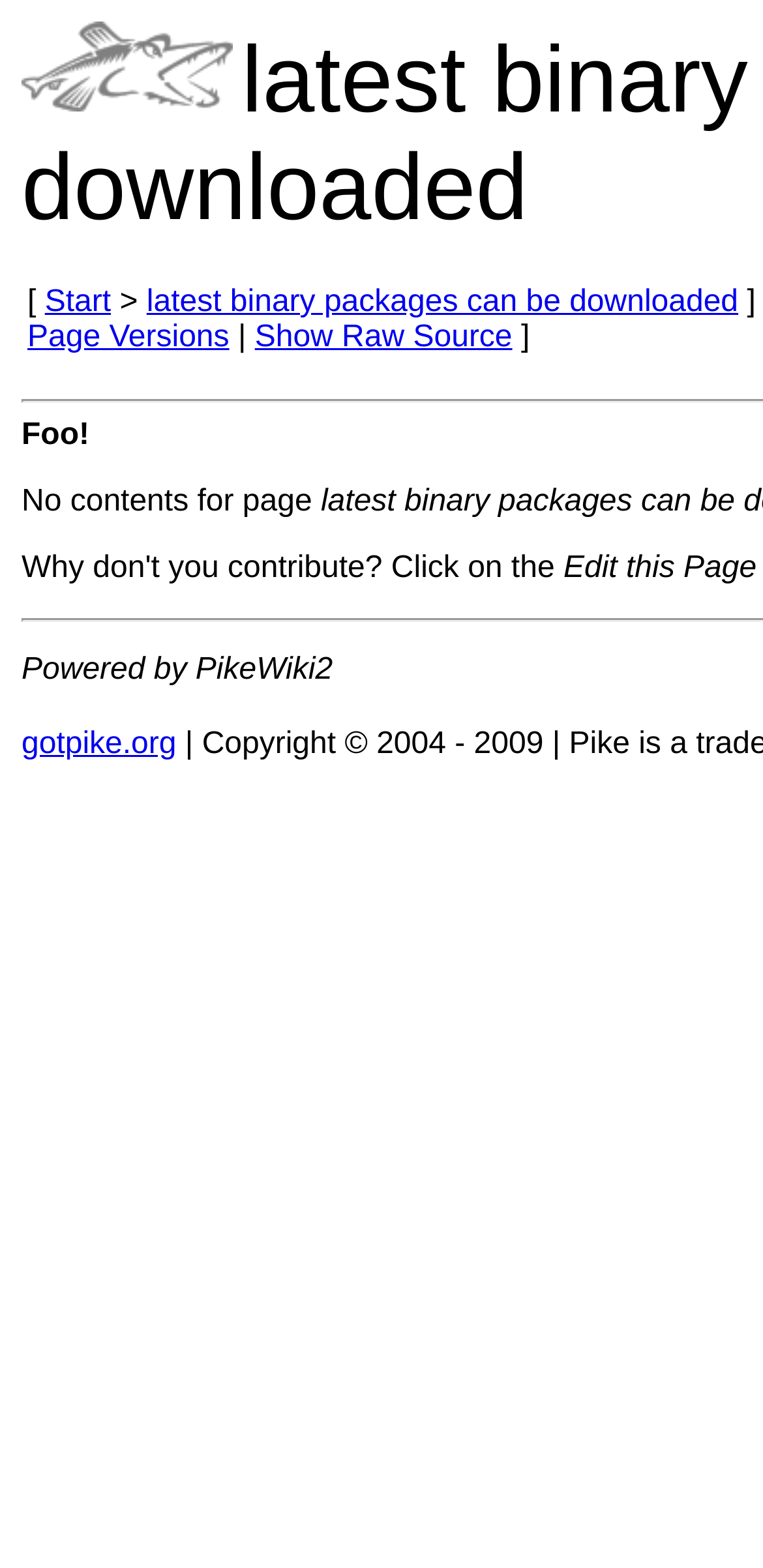Respond with a single word or short phrase to the following question: 
What is the text next to the 'gotpike.org' link?

Powered by PikeWiki2